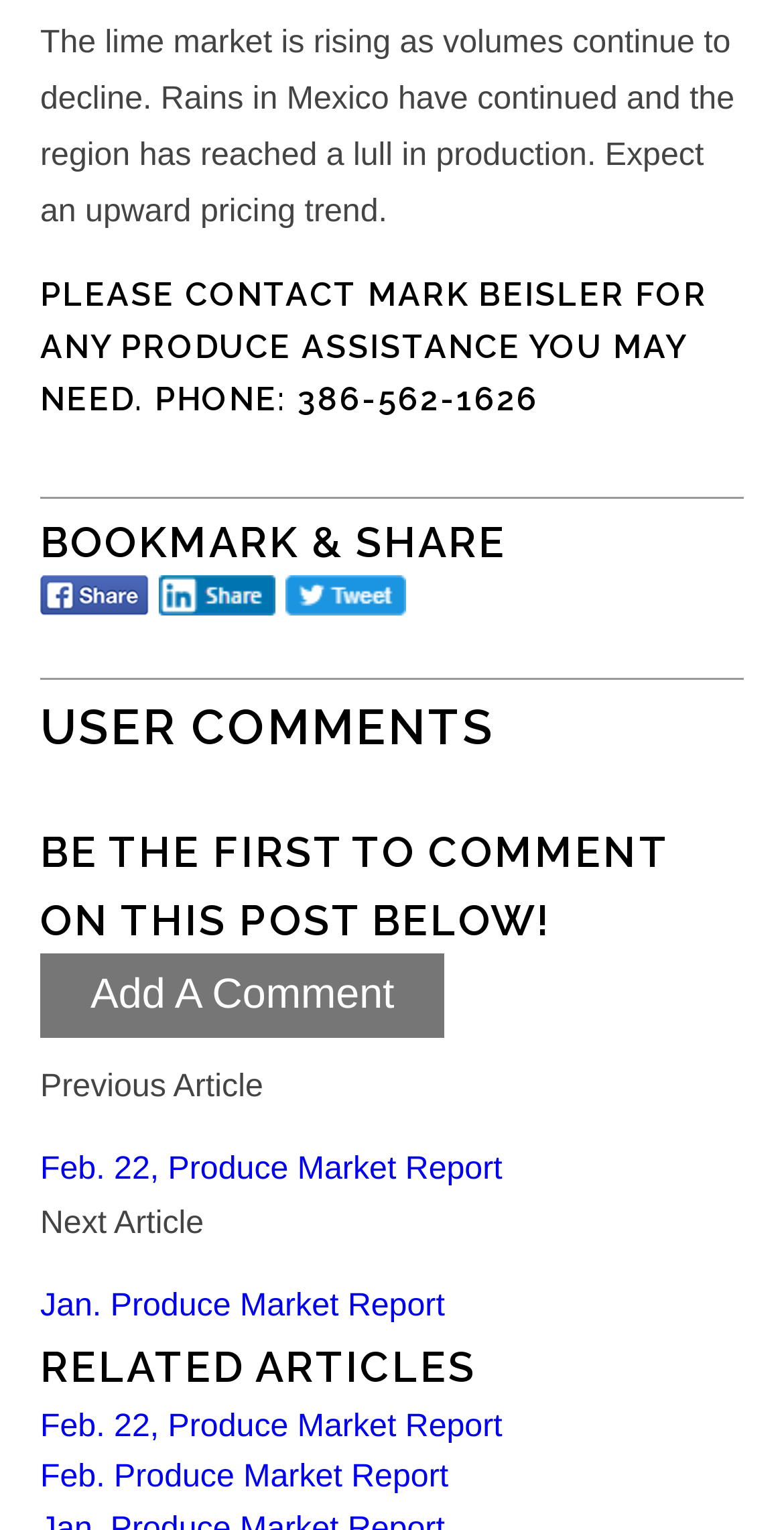Please give the bounding box coordinates of the area that should be clicked to fulfill the following instruction: "Add a comment". The coordinates should be in the format of four float numbers from 0 to 1, i.e., [left, top, right, bottom].

[0.051, 0.624, 0.567, 0.678]